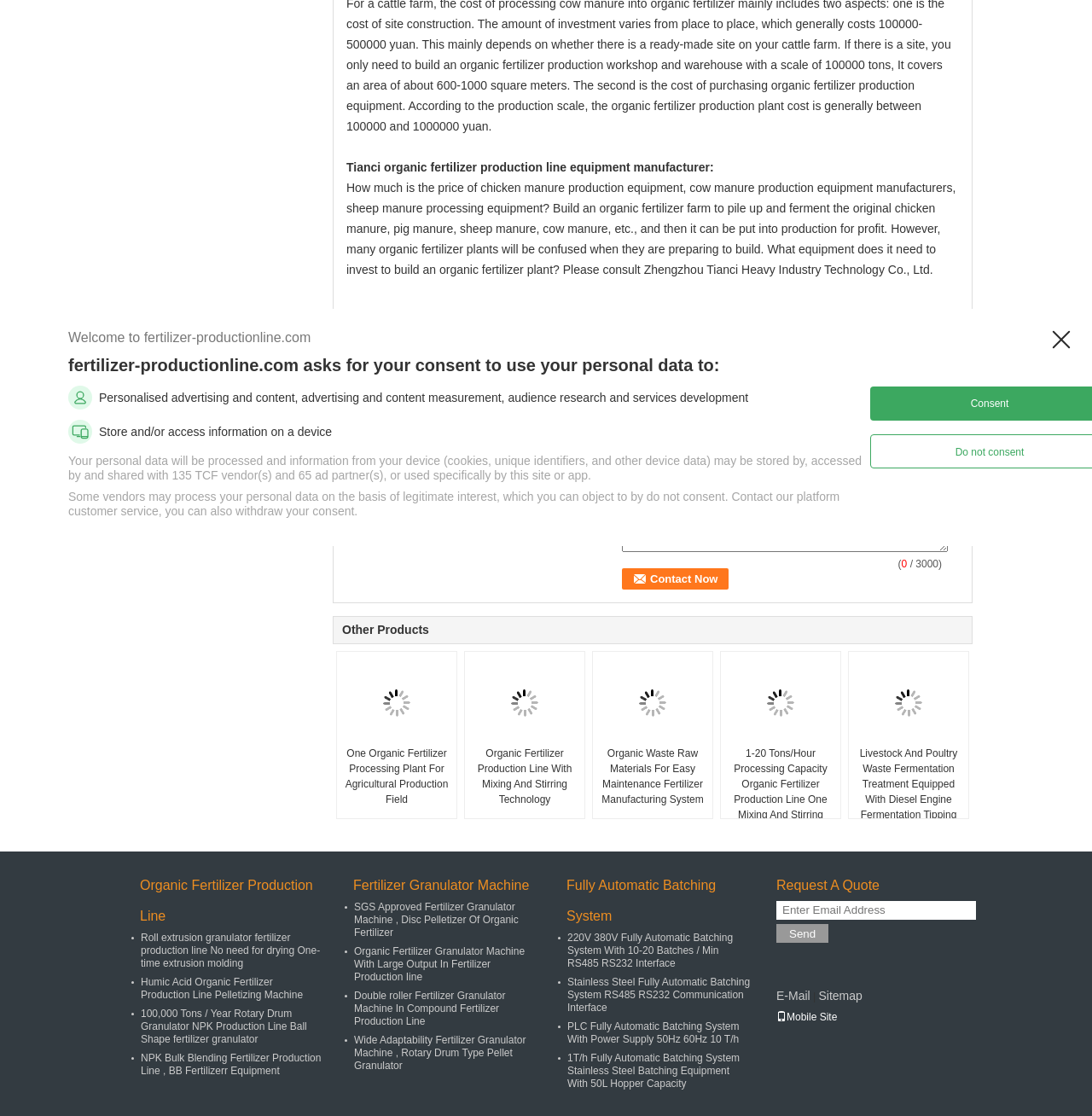Please answer the following question using a single word or phrase: 
What is the function of the 'Request A Quote' button?

To request a quote